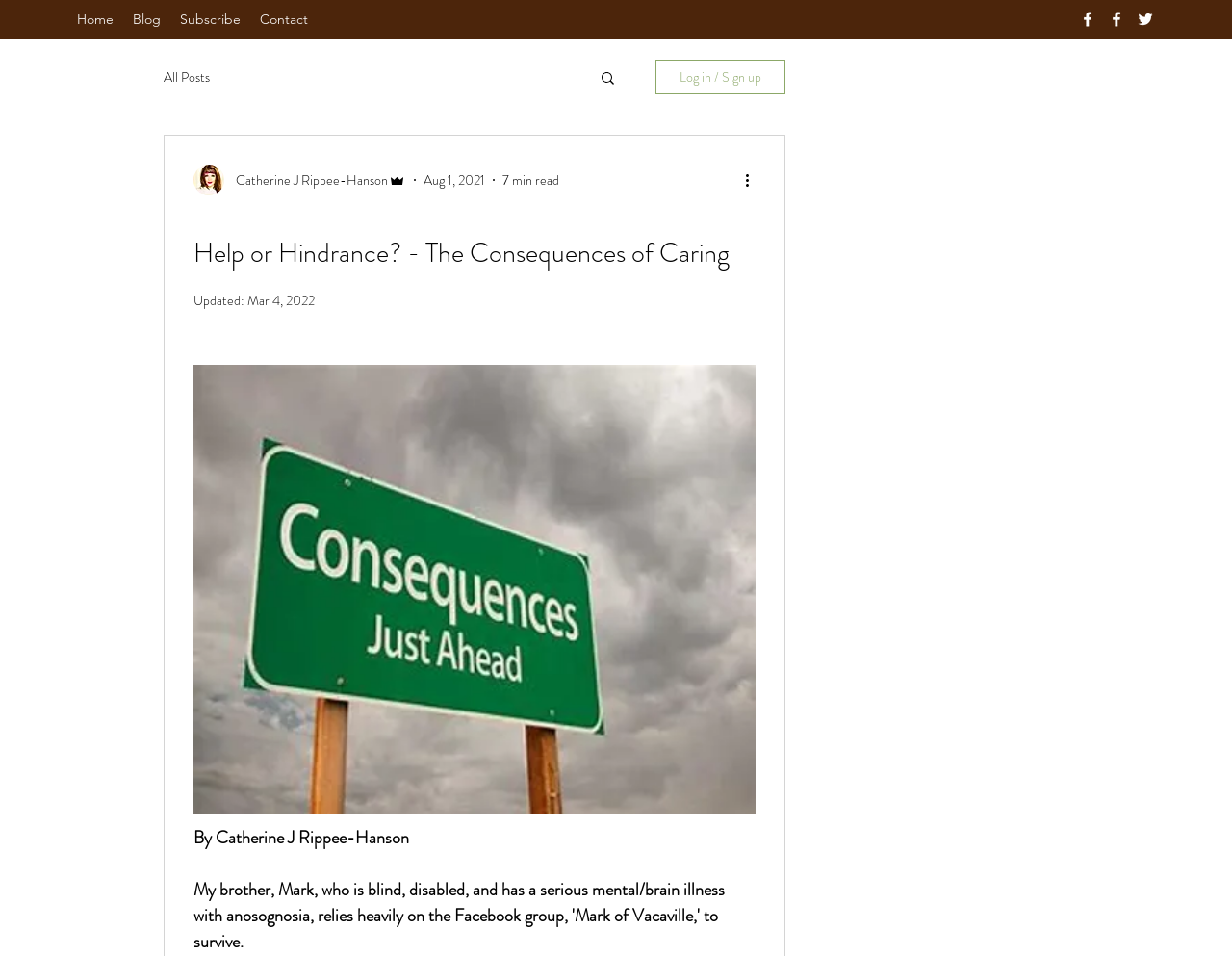Generate a comprehensive description of the webpage.

The webpage is a blog post titled "Help or Hindrance? - The Consequences of Caring". At the top left, there is a navigation menu with links to "Home", "Blog", "Subscribe", and "Contact". Below this menu, there is a social bar with links to Facebook and Twitter, each accompanied by an icon.

On the left side of the page, there is a navigation menu specific to the blog, with a link to "All Posts". Next to it, there is a search button with a magnifying glass icon. Further down, there is a button to "Log in / Sign up" with the writer's picture and name, Catherine J Rippee-Hanson, displayed above it.

The main content of the page is the blog post, which has a heading "Help or Hindrance? - The Consequences of Caring" and a subheading "By Catherine J Rippee-Hanson". The post is dated "Aug 1, 2021" and has a reading time of "7 min read". There is also an "Updated" label with a date "Mar 4, 2022". The blog post itself is a personal story about the author's brother, Mark, who relies heavily on a Facebook group to survive.

At the bottom of the page, there is a "More actions" button and a long block of text, which is the main content of the blog post.